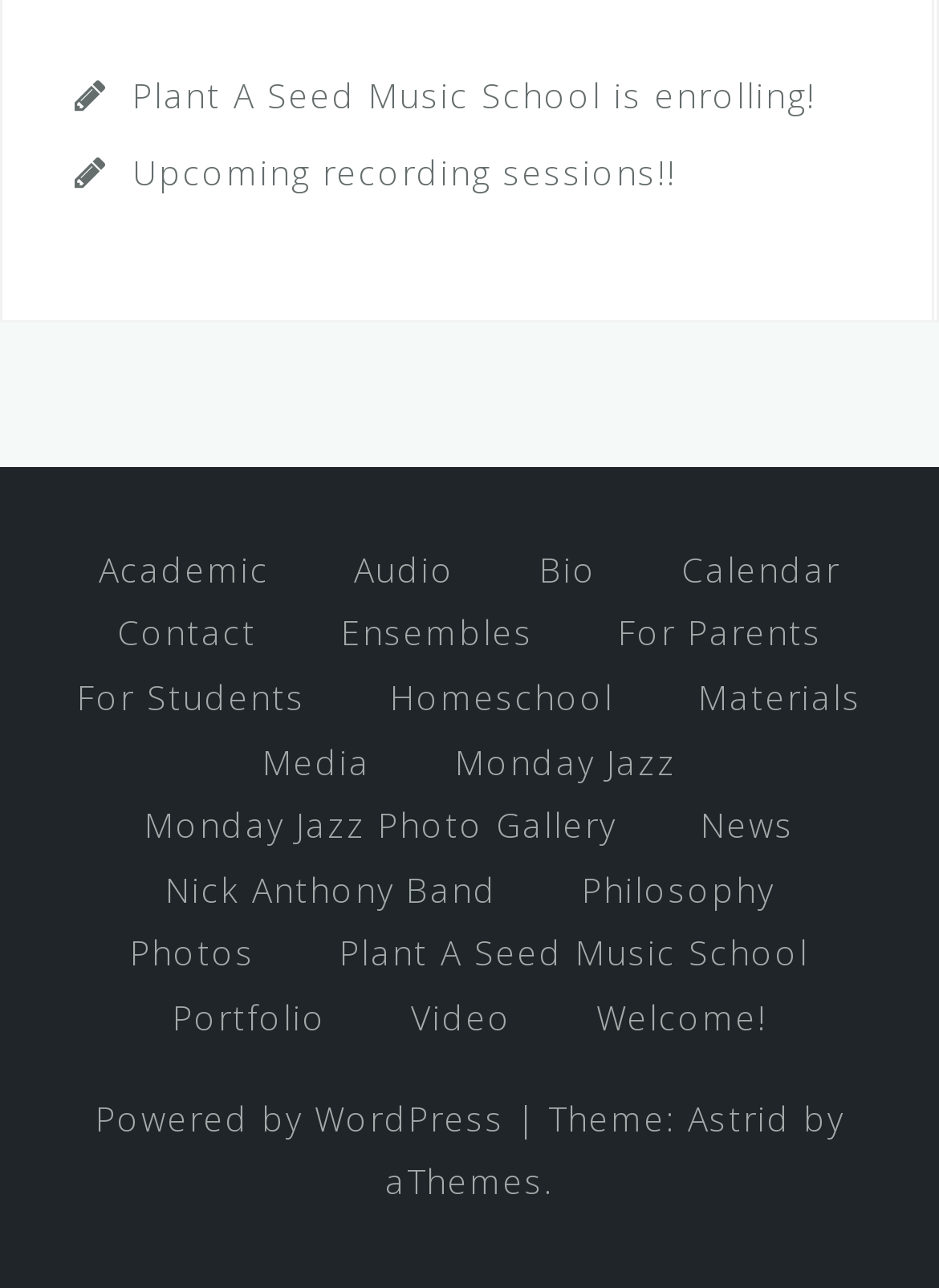Identify the bounding box coordinates for the element that needs to be clicked to fulfill this instruction: "Learn about the school's philosophy". Provide the coordinates in the format of four float numbers between 0 and 1: [left, top, right, bottom].

[0.619, 0.673, 0.824, 0.708]